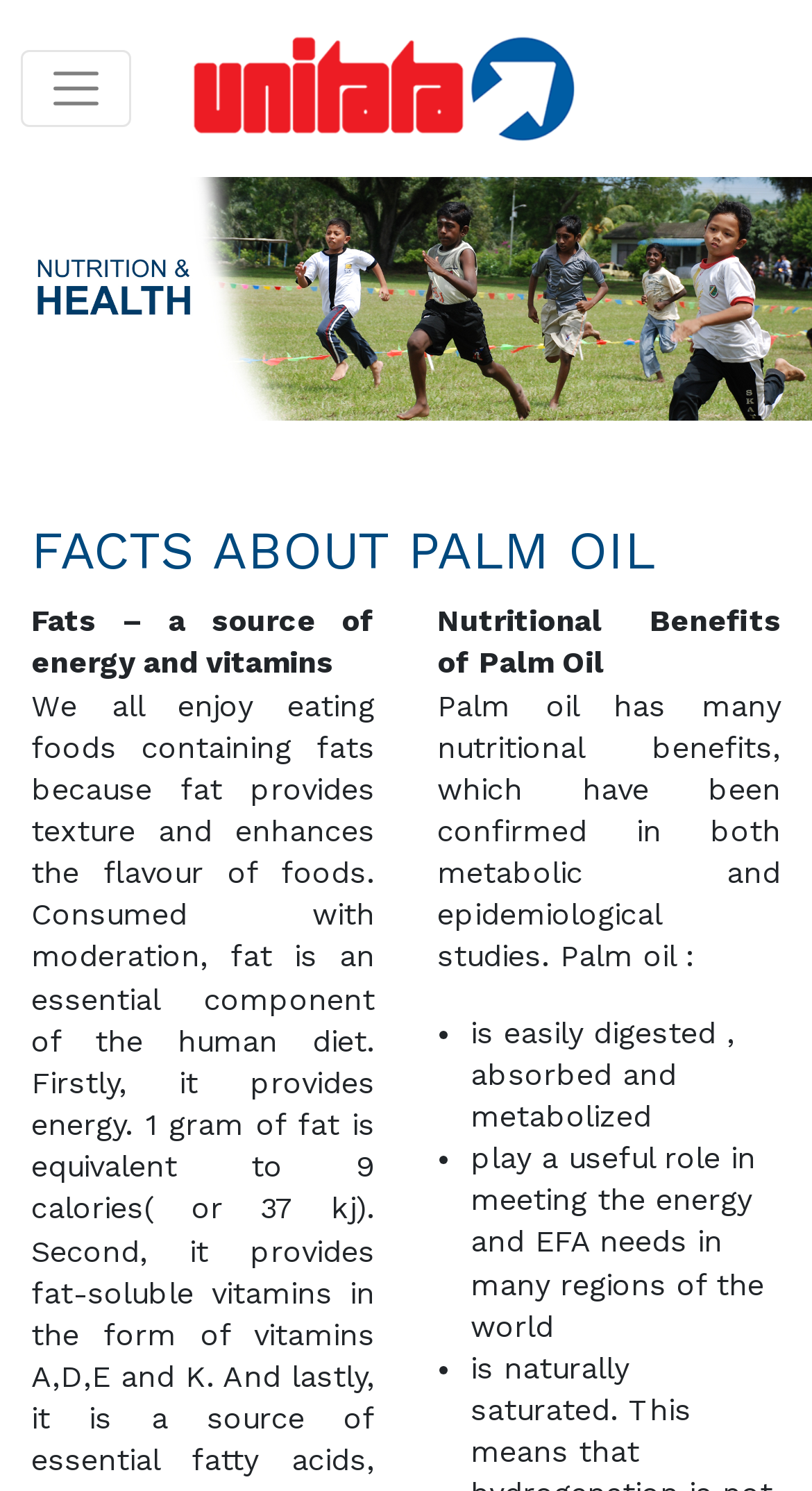Please give a short response to the question using one word or a phrase:
How many benefits of palm oil are listed?

3